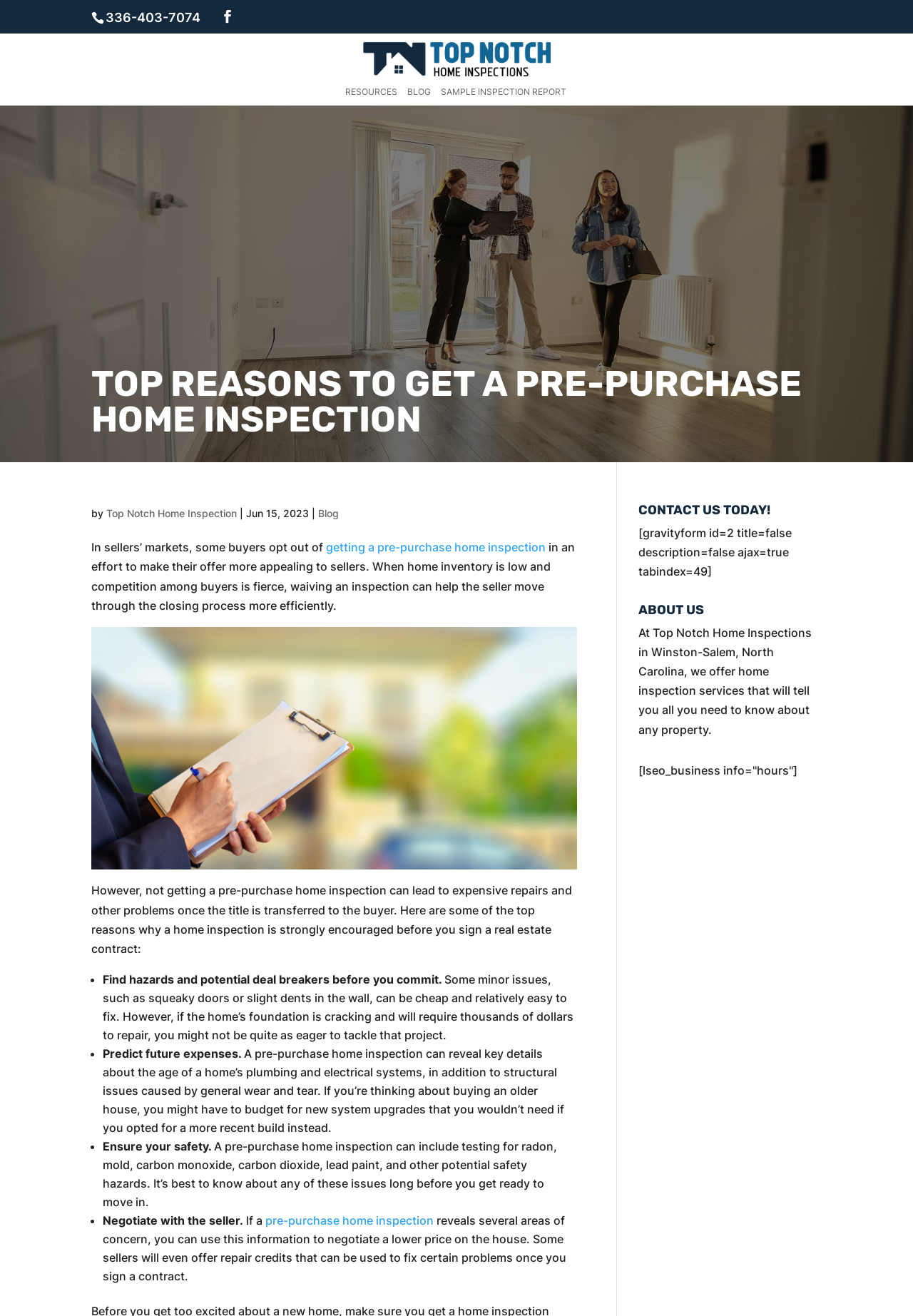Determine the bounding box coordinates for the UI element with the following description: "Blog". The coordinates should be four float numbers between 0 and 1, represented as [left, top, right, bottom].

[0.446, 0.066, 0.472, 0.08]